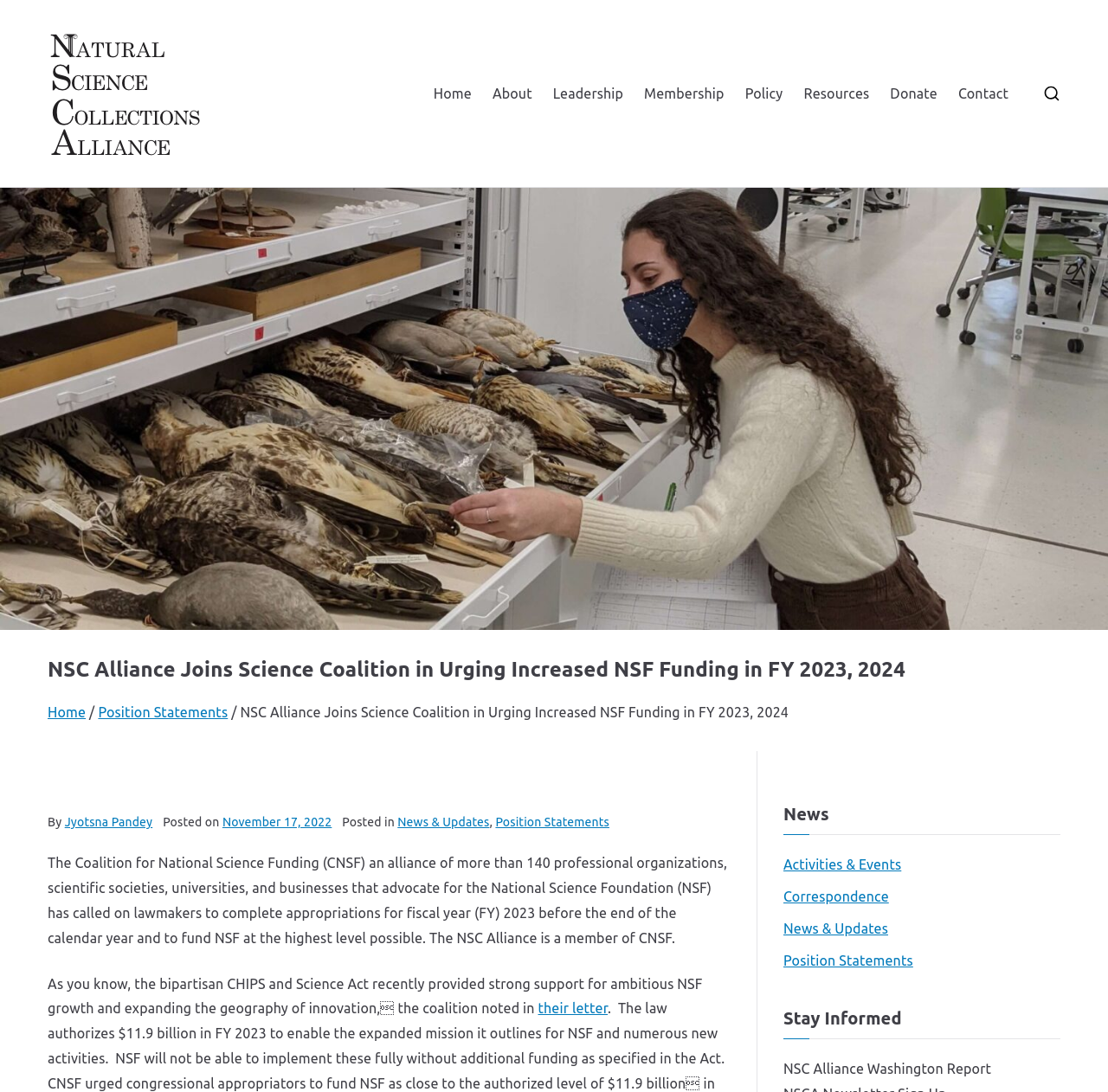What are the categories of news?
Please look at the screenshot and answer in one word or a short phrase.

News & Updates, Position Statements